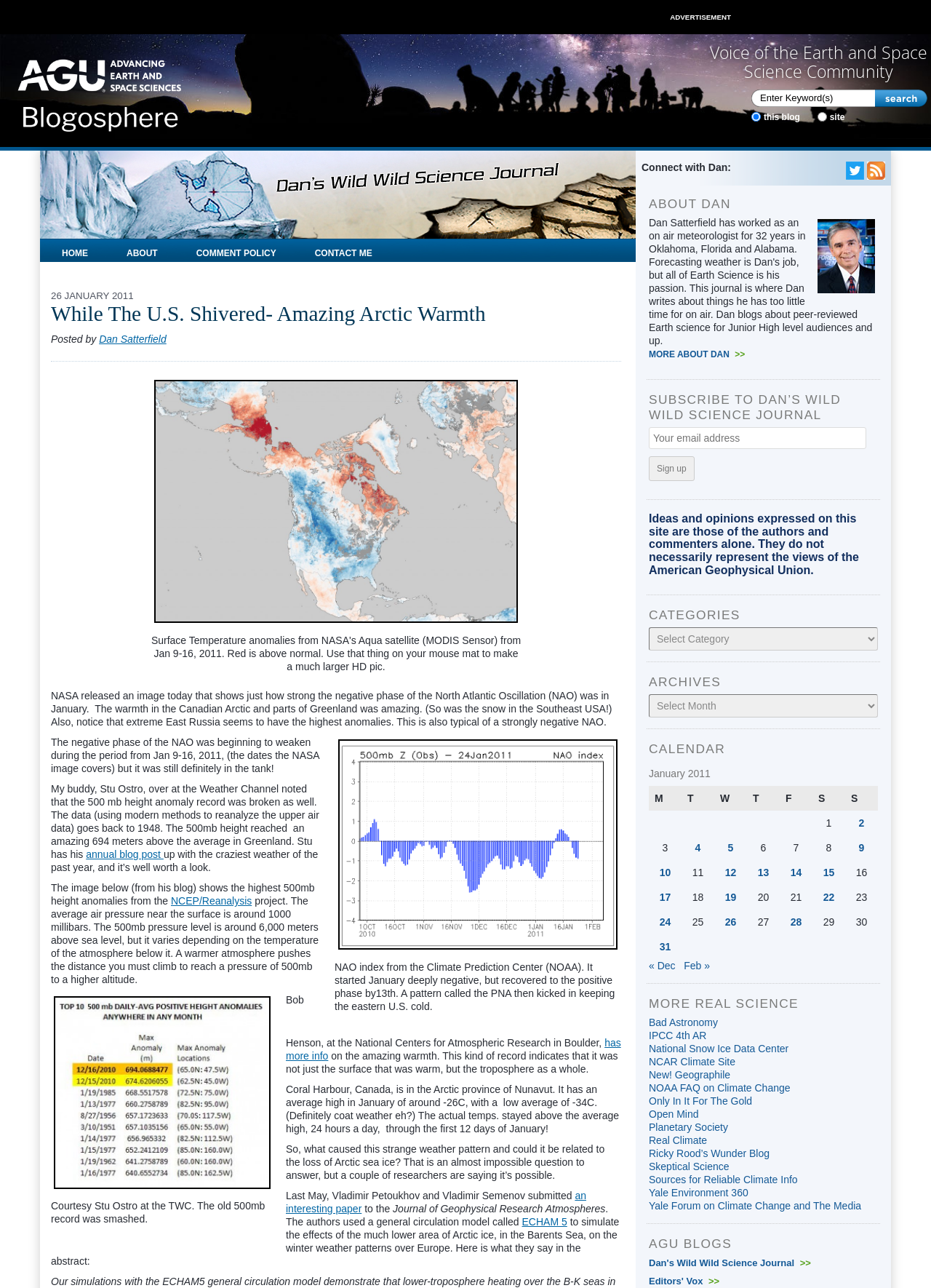What is the name of the blog? From the image, respond with a single word or brief phrase.

Dan's Wild Wild Science Journal